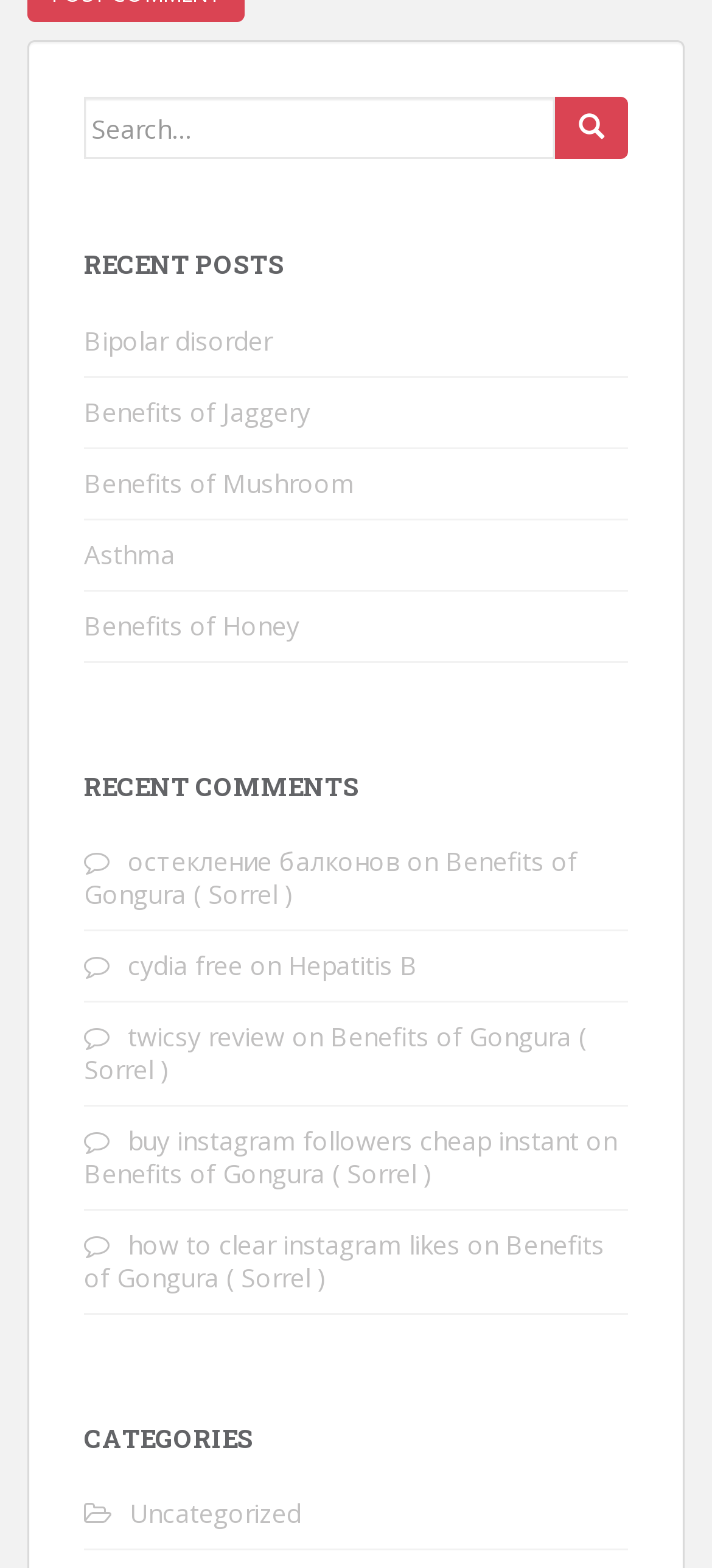Analyze the image and provide a detailed answer to the question: What is the purpose of the 'CATEGORIES' section?

The 'CATEGORIES' section is located at the bottom of the webpage, and it has a single link titled 'Uncategorized'. This suggests that the website uses categories to organize its posts, and the 'Uncategorized' link may be a default category for posts that do not fit into other categories.